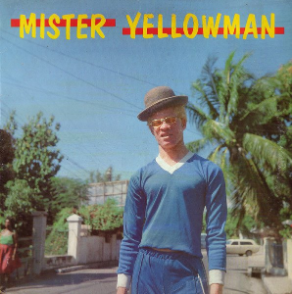Please reply with a single word or brief phrase to the question: 
What is Yellowman wearing on his head?

A stylish hat